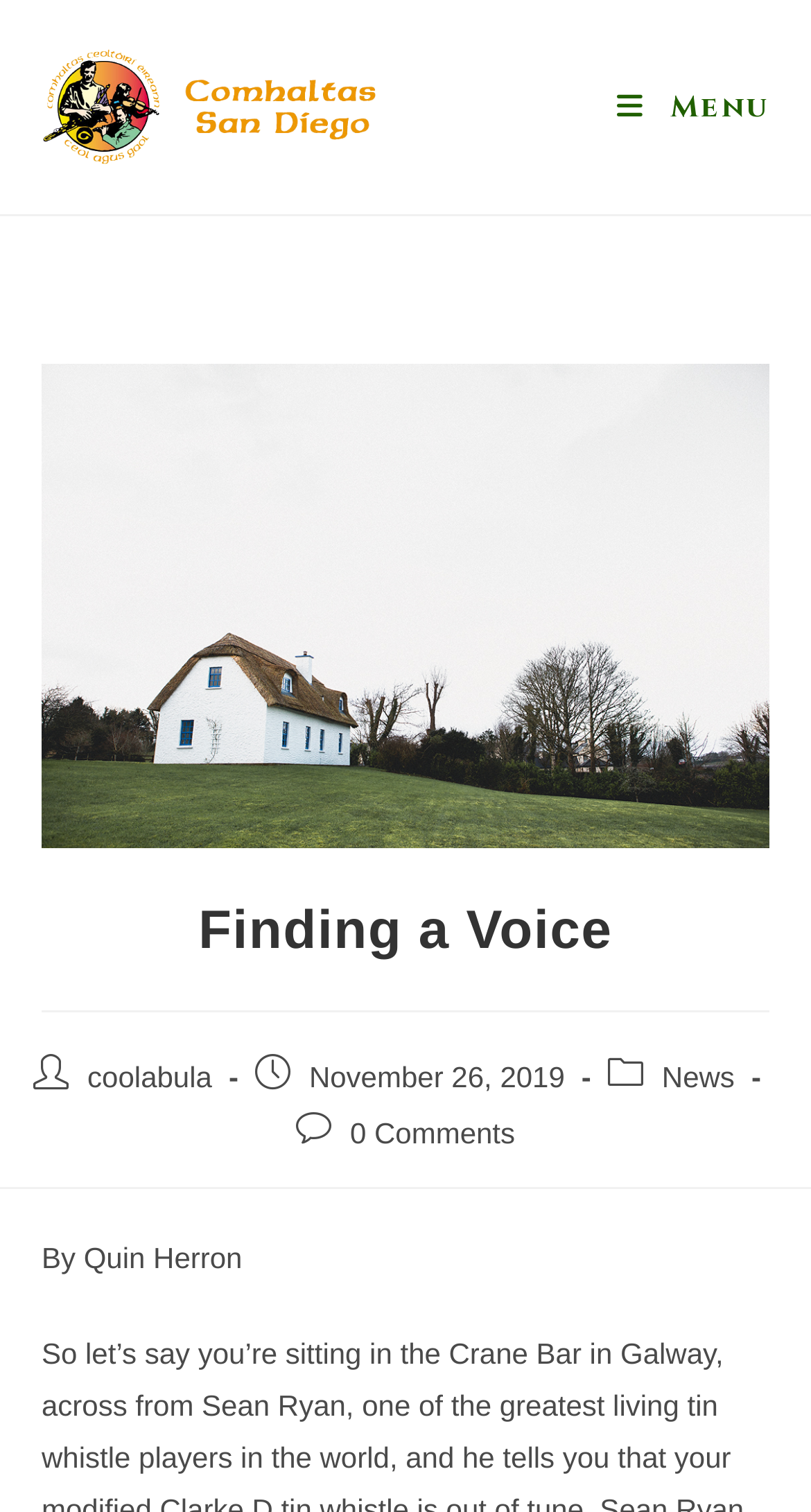Please answer the following question using a single word or phrase: 
What is the category of the article?

News